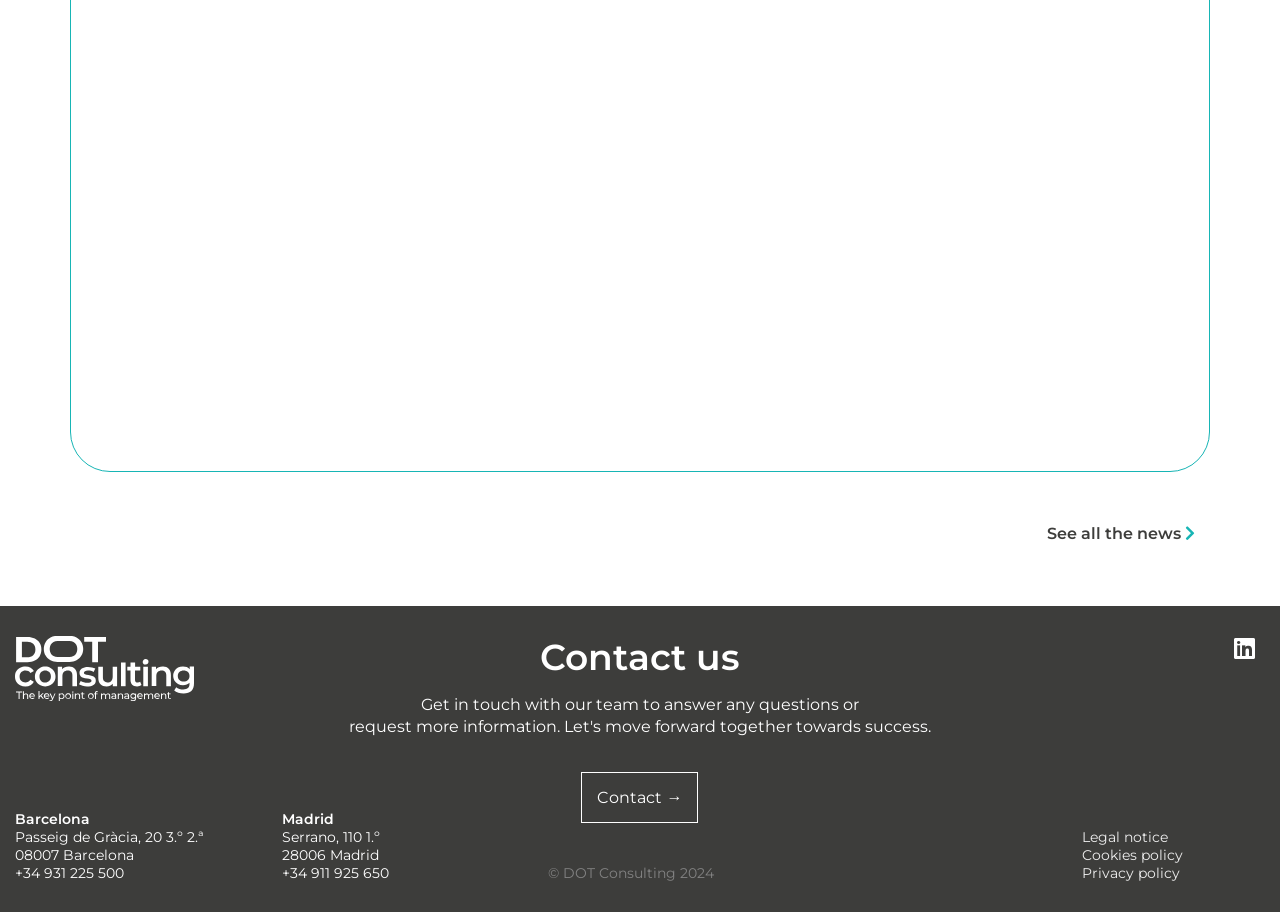What is the purpose of the link 'Shall we talk?'?
Provide a one-word or short-phrase answer based on the image.

Contact DOT Consulting